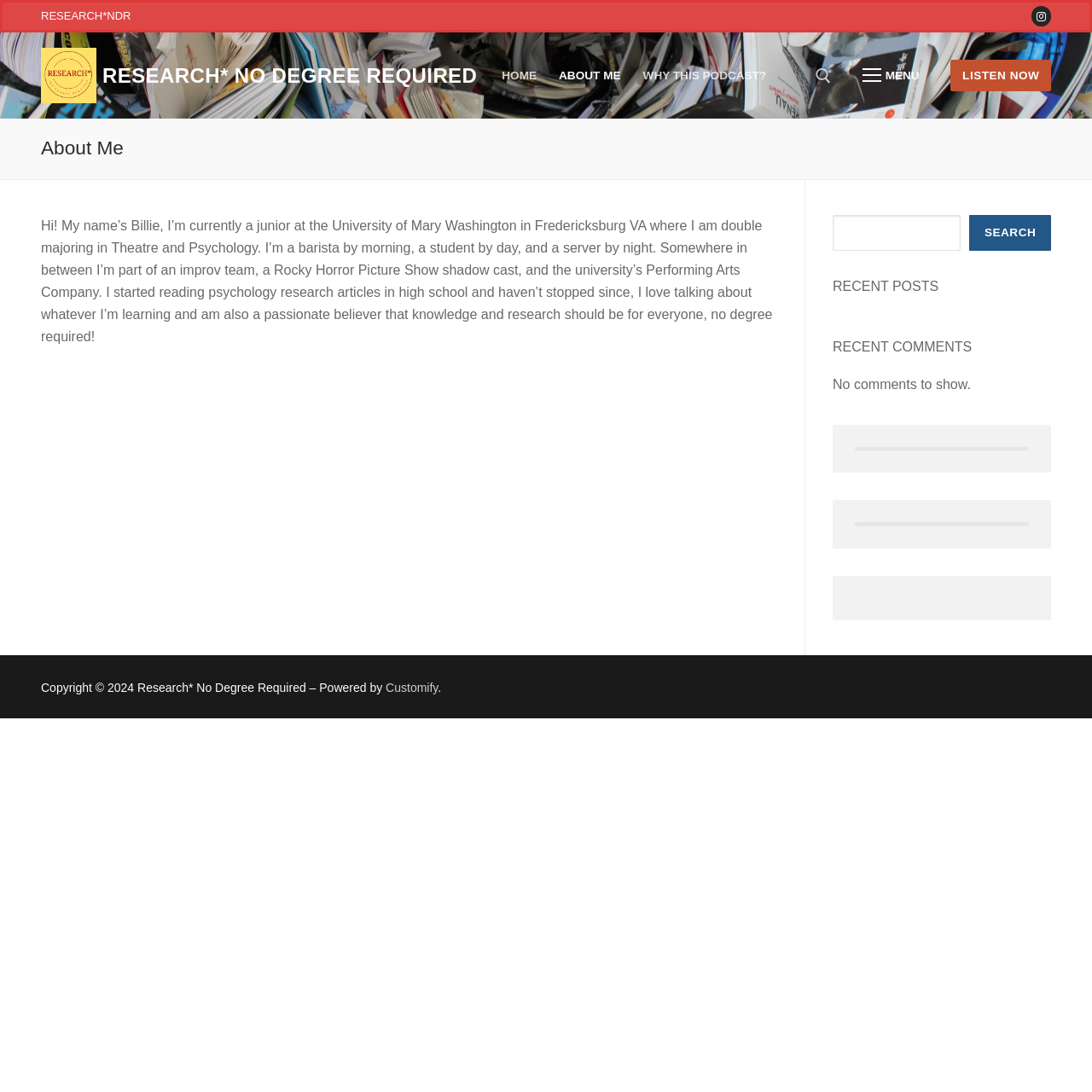Give a concise answer using one word or a phrase to the following question:
What is the university that Billie attends?

University of Mary Washington